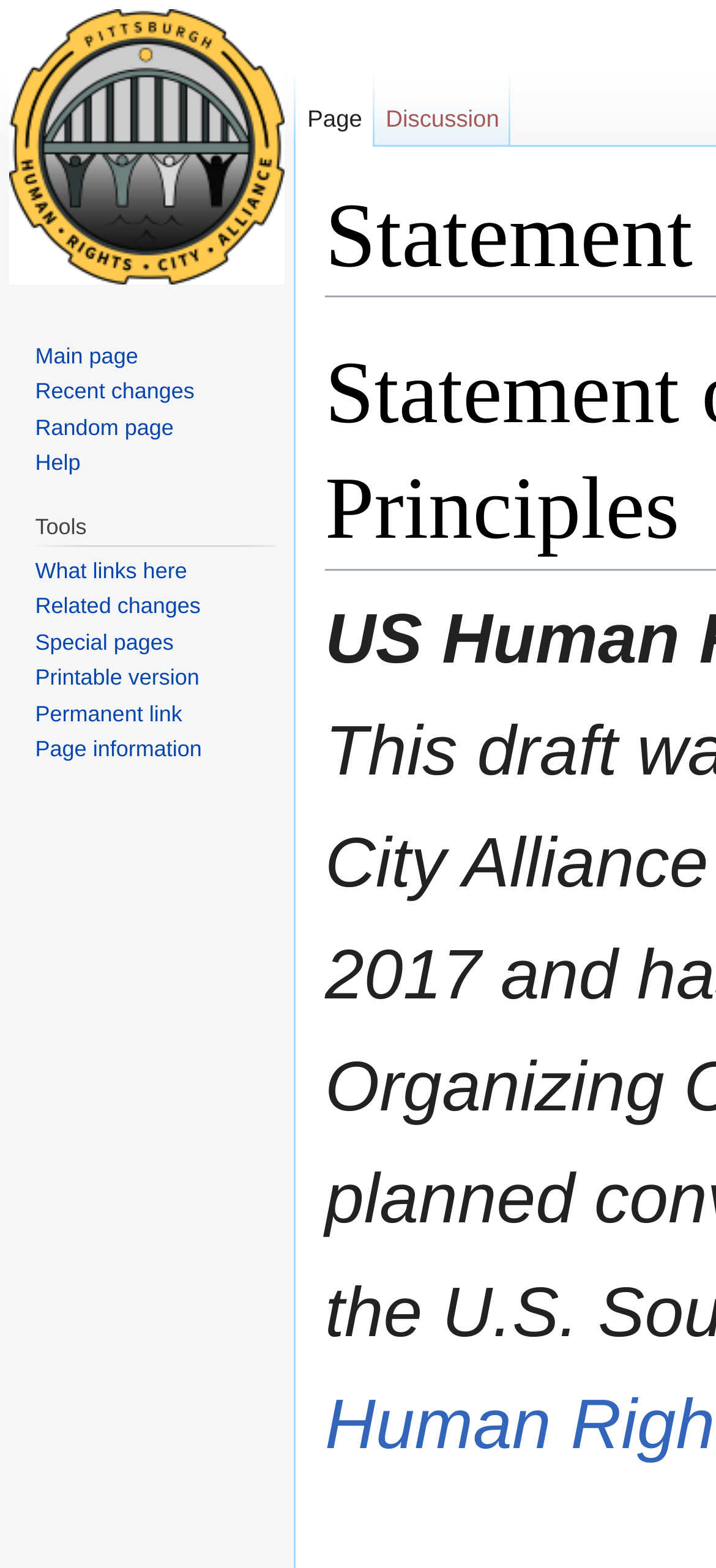Using the provided description: "Permanent link", find the bounding box coordinates of the corresponding UI element. The output should be four float numbers between 0 and 1, in the format [left, top, right, bottom].

[0.049, 0.447, 0.254, 0.463]